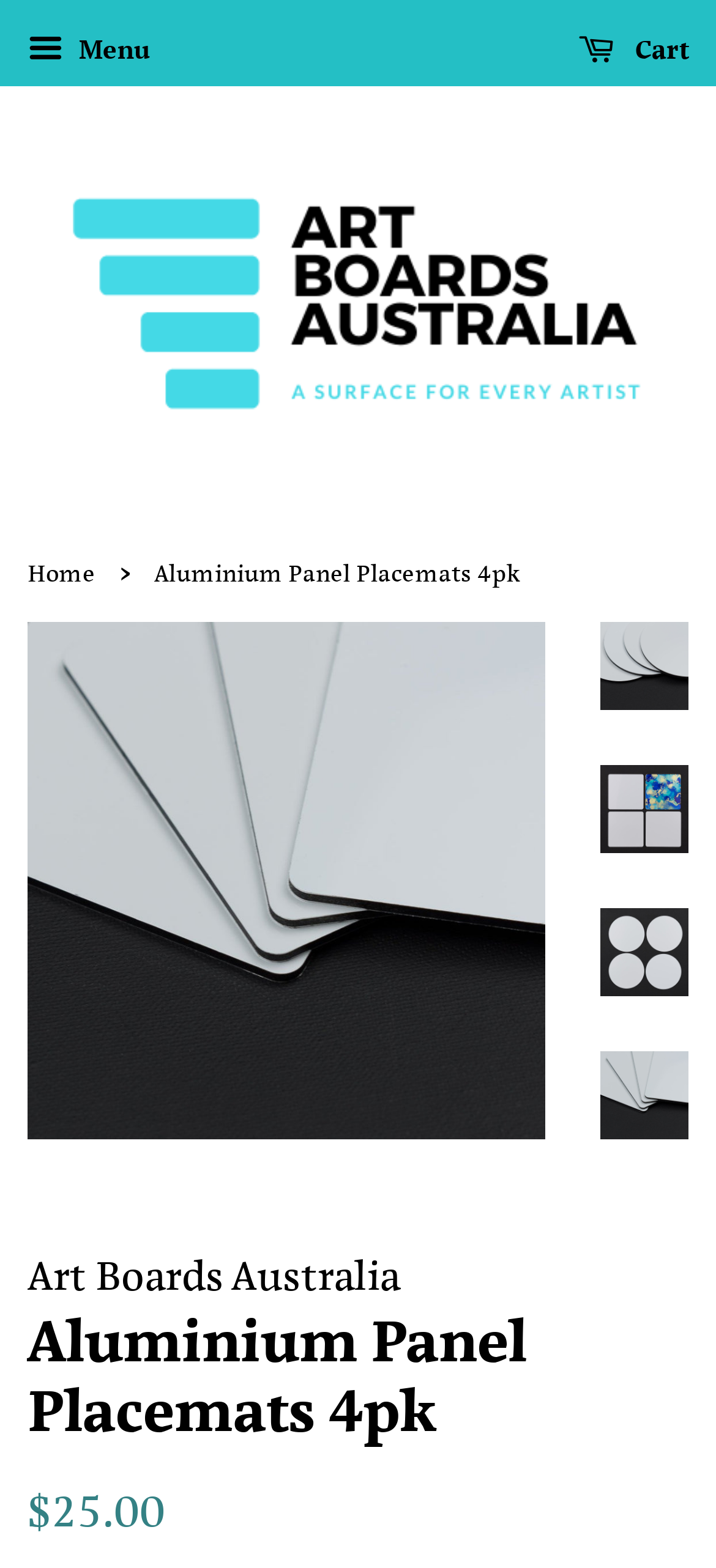Give a one-word or phrase response to the following question: How many placemats are in a pack?

4